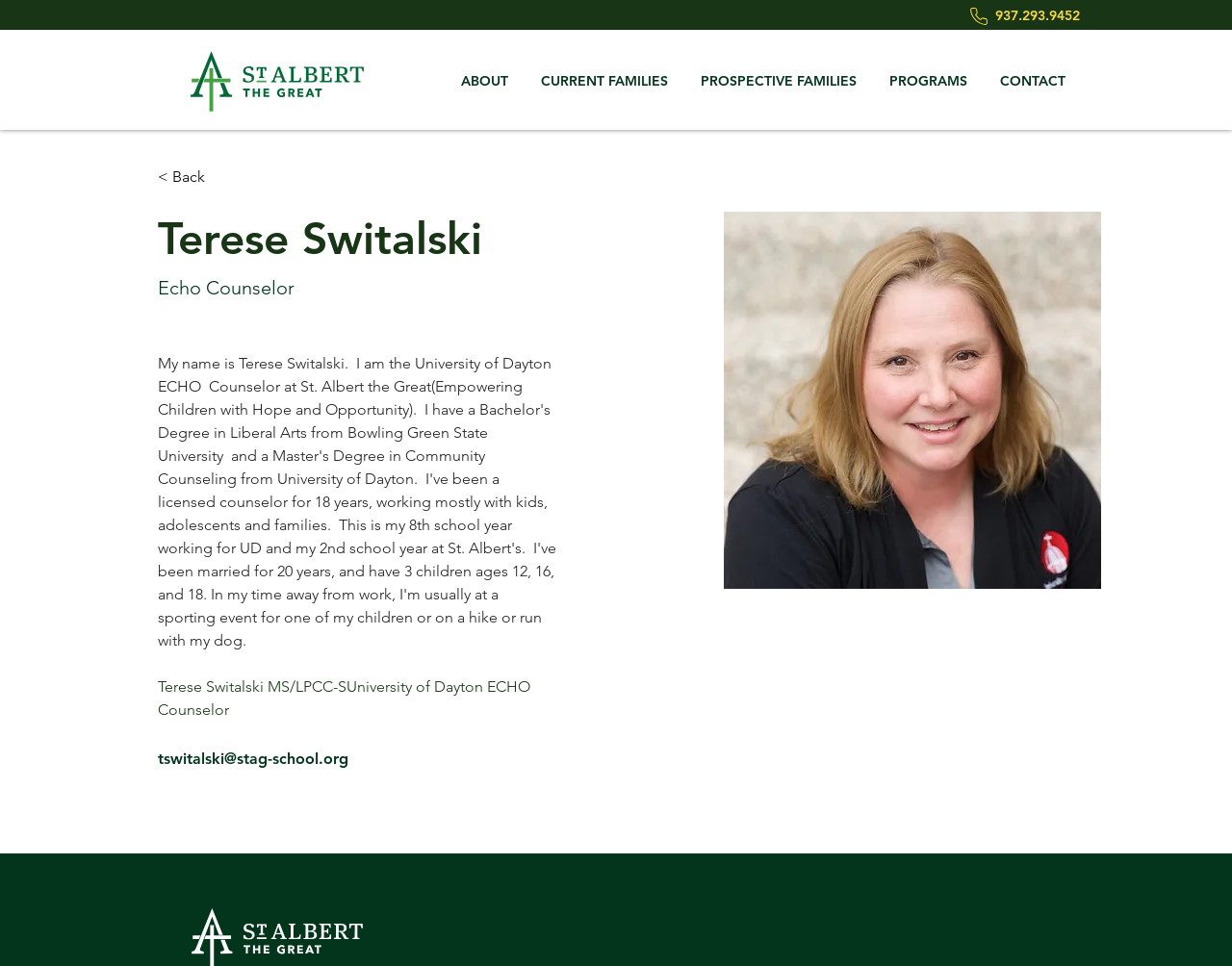Determine the bounding box coordinates of the section to be clicked to follow the instruction: "Go back to the previous page". The coordinates should be given as four float numbers between 0 and 1, formatted as [left, top, right, bottom].

[0.128, 0.169, 0.19, 0.198]